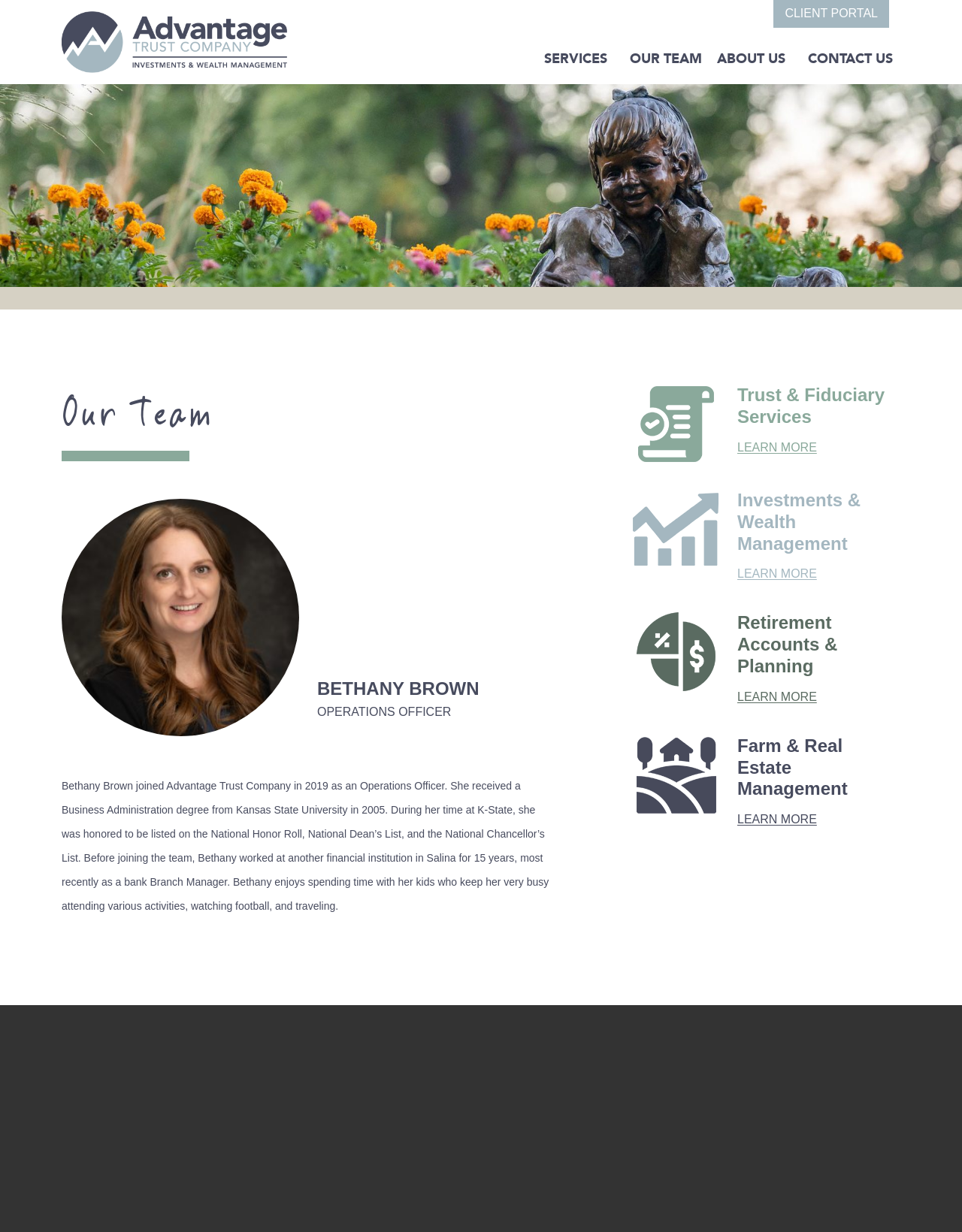Given the content of the image, can you provide a detailed answer to the question?
What is Bethany Brown's job title?

I found the answer by looking at the StaticText element with the text 'OPERATIONS OFFICER' which is located below the heading 'BETHANY BROWN'.